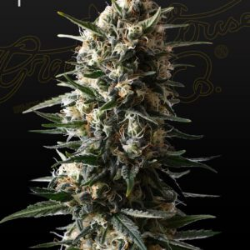Generate an elaborate description of what you see in the image.

The image features a striking close-up of the "Bubba Slush Feminized Seeds," showcasing a dense cannabis flower. Characterized by its vibrant green leaves and frosty white trichomes, this particular strain exhibits an abundance of resin-coated buds, highlighting its cultivated beauty and potency. The intricate details of the plant's structure, including the serrated edges of the leaves and the rich texture of the flowers, are captured against a dark backdrop, accentuating the vibrant colors and making the cannabis buds appear almost ethereal. This visual representation reflects the quality of the Bubba Slush strain, which is part of the offerings from Greenhouse Seed Co., inviting enthusiasts to explore its unique features and qualities.